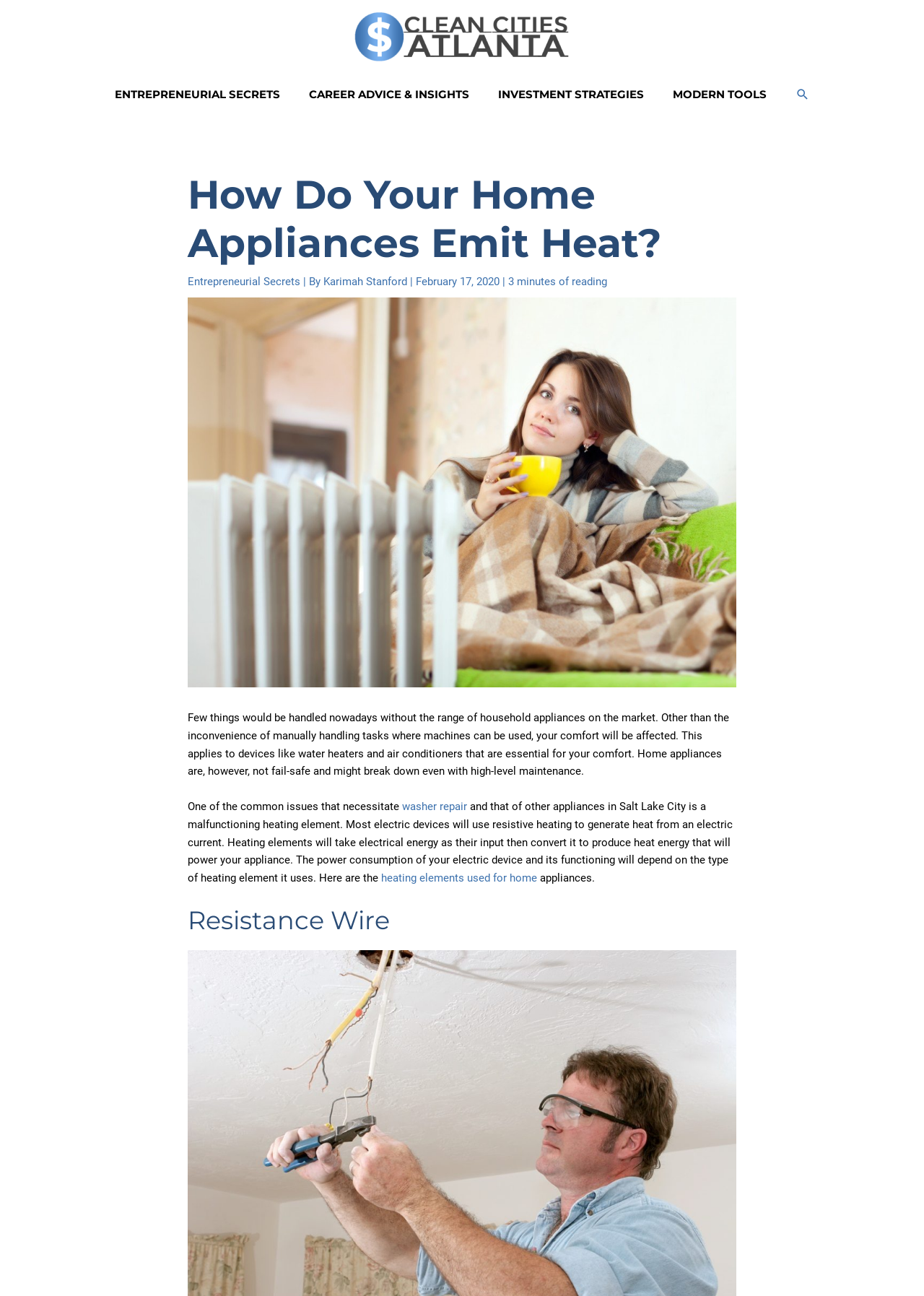What is the logo of the website?
Please utilize the information in the image to give a detailed response to the question.

The logo of the website is located at the top left corner of the webpage, and it is an image with the text 'cleancitiesatlanta.net'.